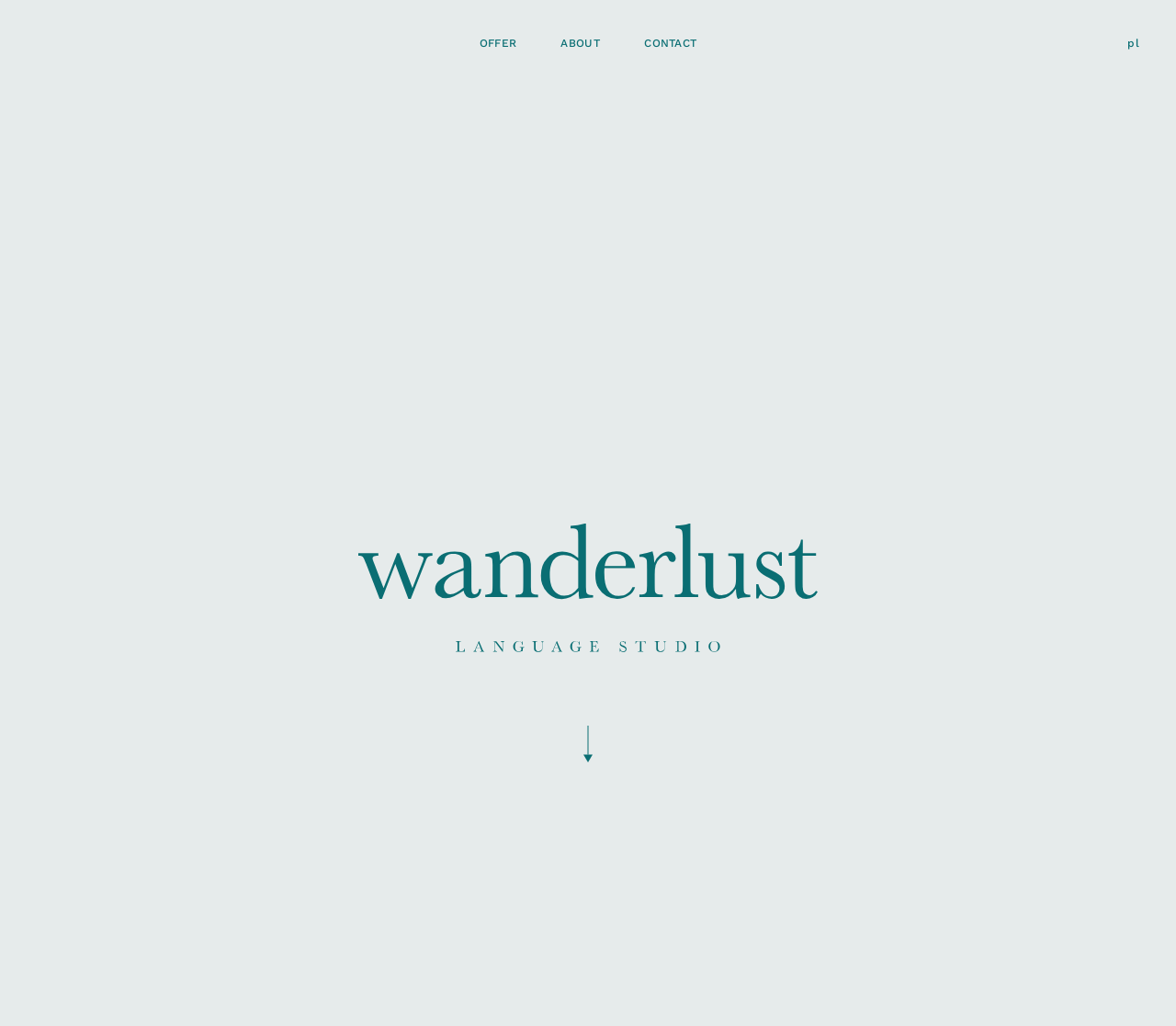Please find the bounding box coordinates in the format (top-left x, top-left y, bottom-right x, bottom-right y) for the given element description. Ensure the coordinates are floating point numbers between 0 and 1. Description: parent_node: DROP ME A LINE

[0.488, 0.689, 0.512, 0.761]